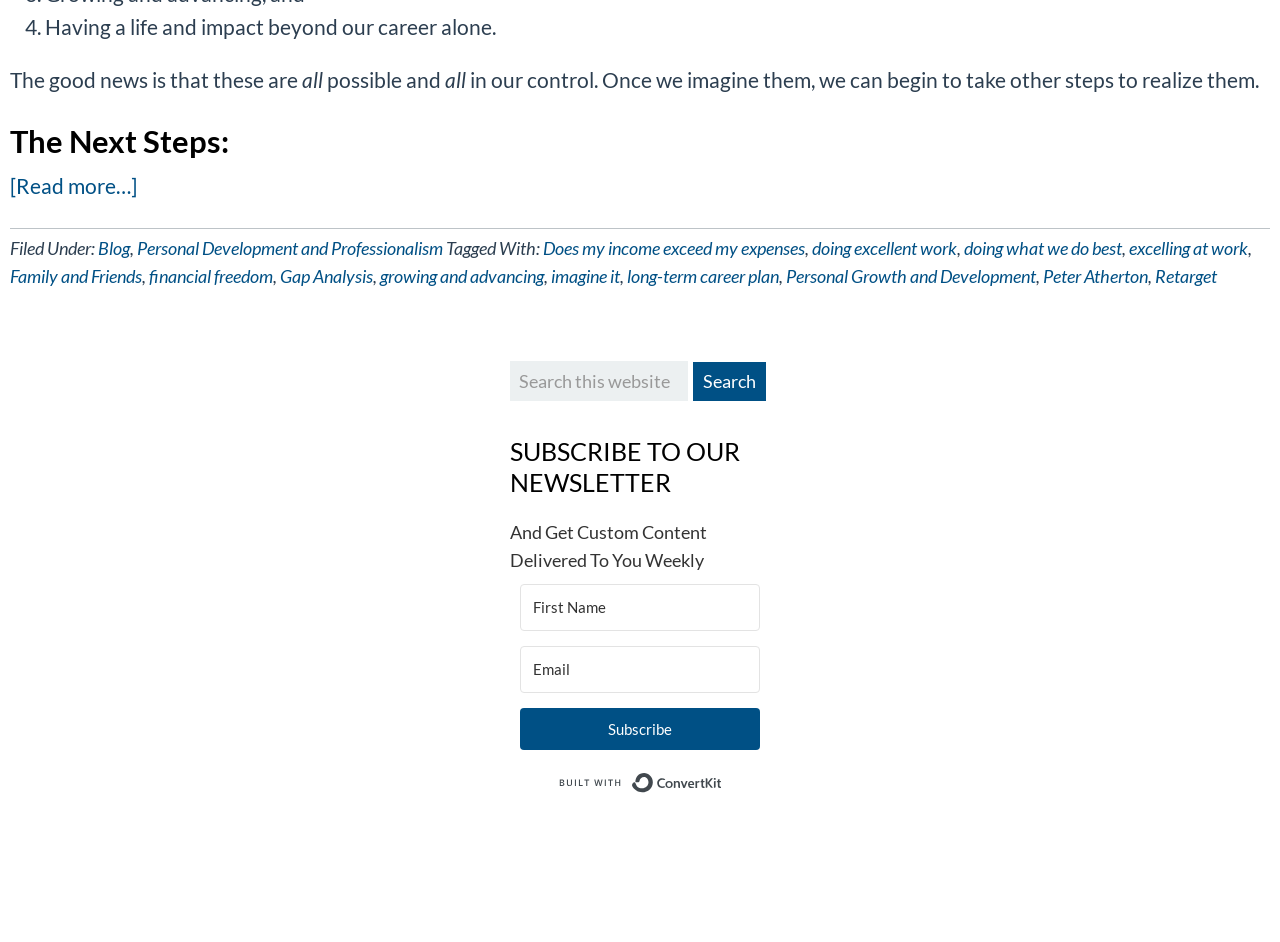Given the description of the UI element: "2", predict the bounding box coordinates in the form of [left, top, right, bottom], with each value being a float between 0 and 1.

None